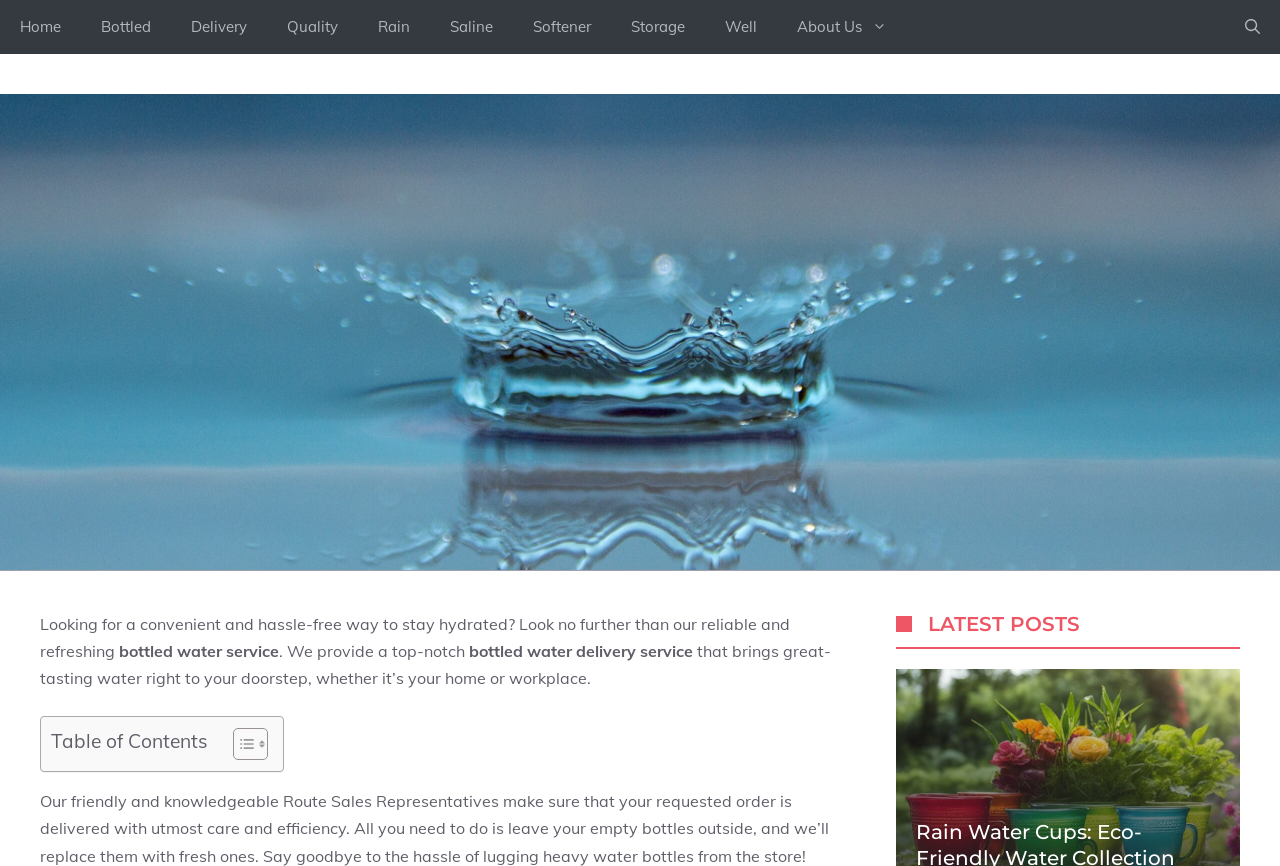Identify and provide the bounding box coordinates of the UI element described: "Delivery". The coordinates should be formatted as [left, top, right, bottom], with each number being a float between 0 and 1.

[0.134, 0.0, 0.209, 0.062]